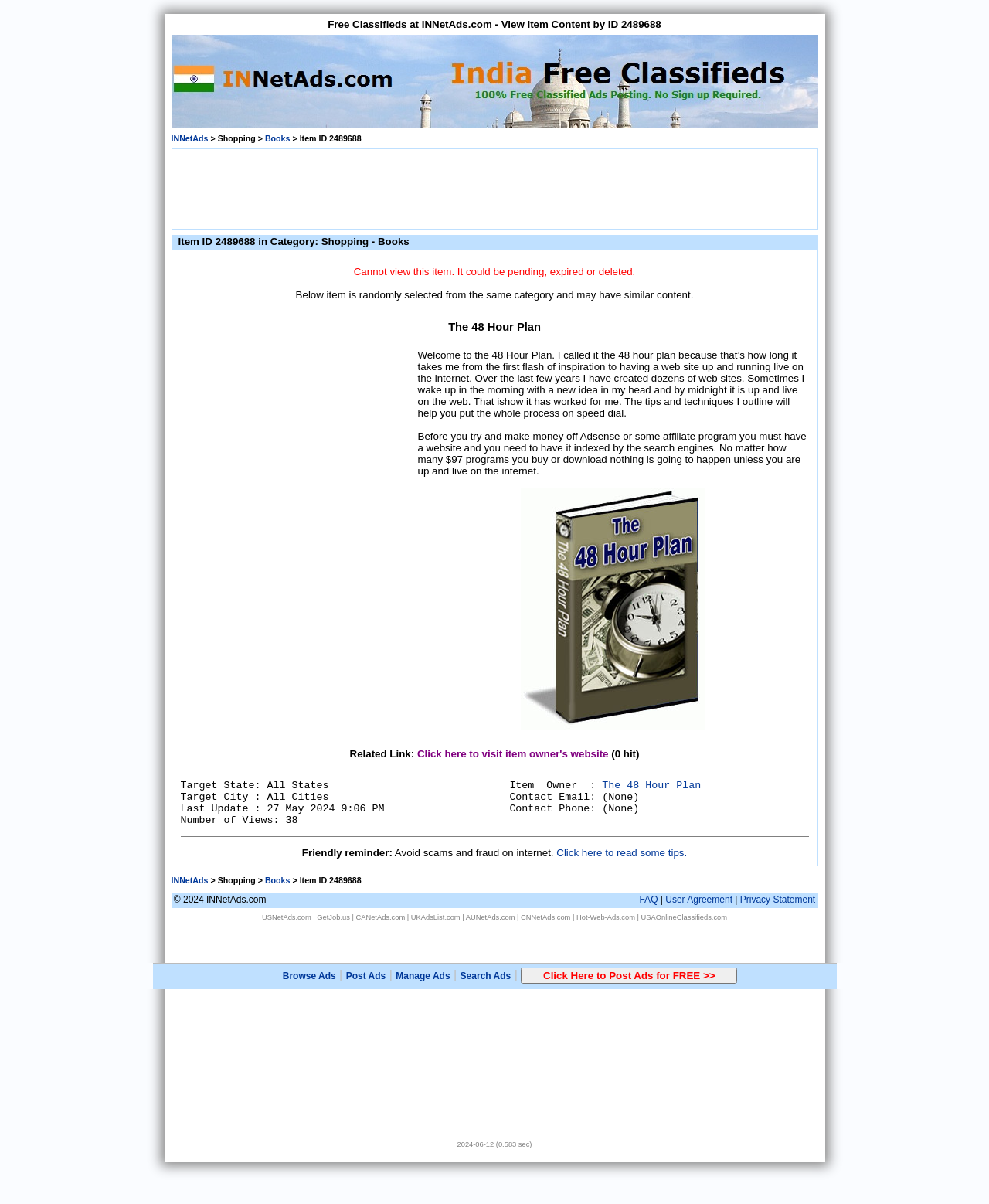What is the purpose of the 48 Hour Plan?
Kindly offer a detailed explanation using the data available in the image.

The purpose of the 48 Hour Plan can be determined by reading the text in the LayoutTableCell with the heading 'The 48 Hour Plan'. The plan is about creating a website from inspiration to launch in 48 hours.